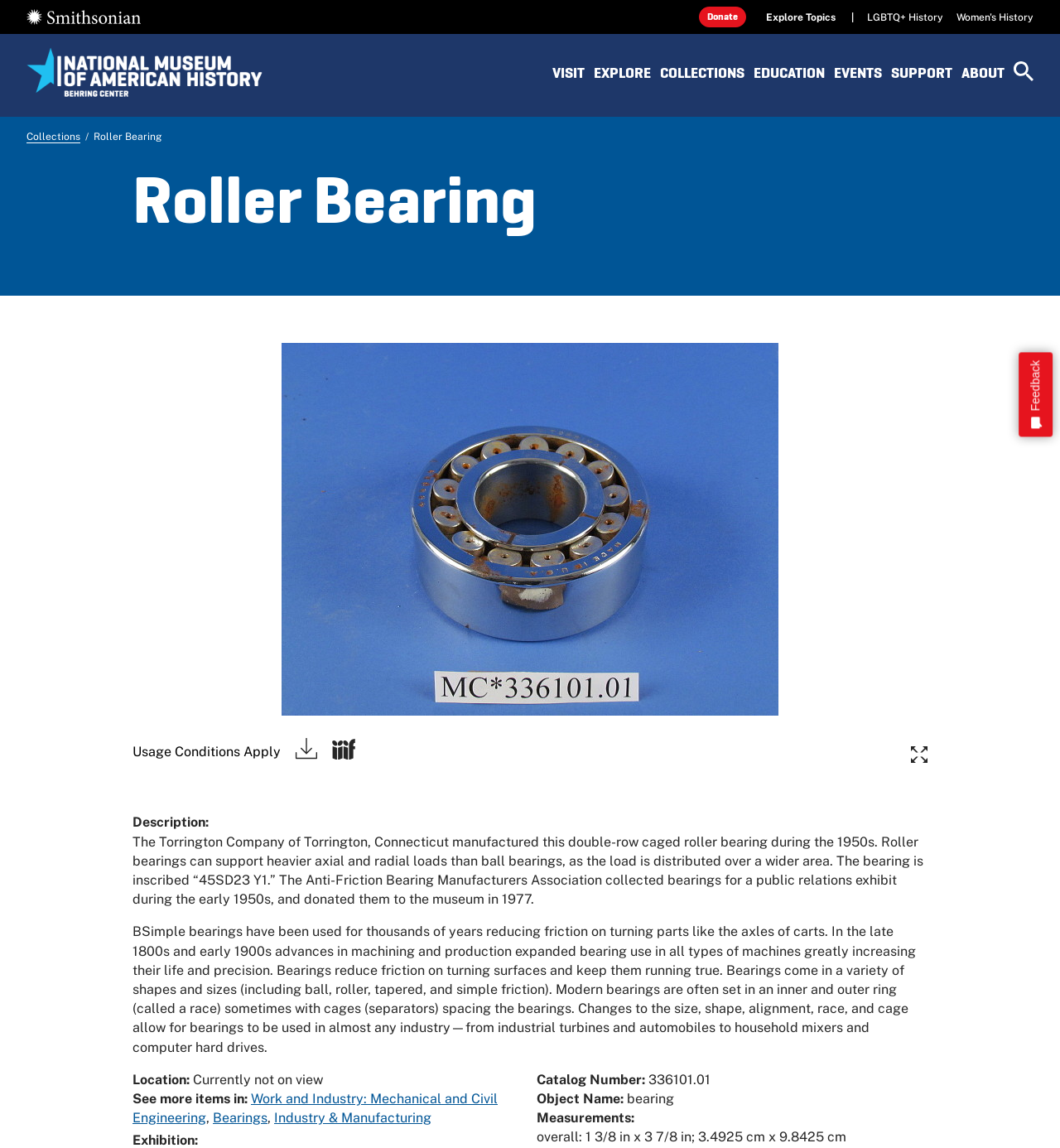What is the location of the item currently?
Provide a detailed answer to the question using information from the image.

The location of the item can be found in the section 'Location:' which is located at the bottom of the webpage, and it is stated as 'Currently not on view'.